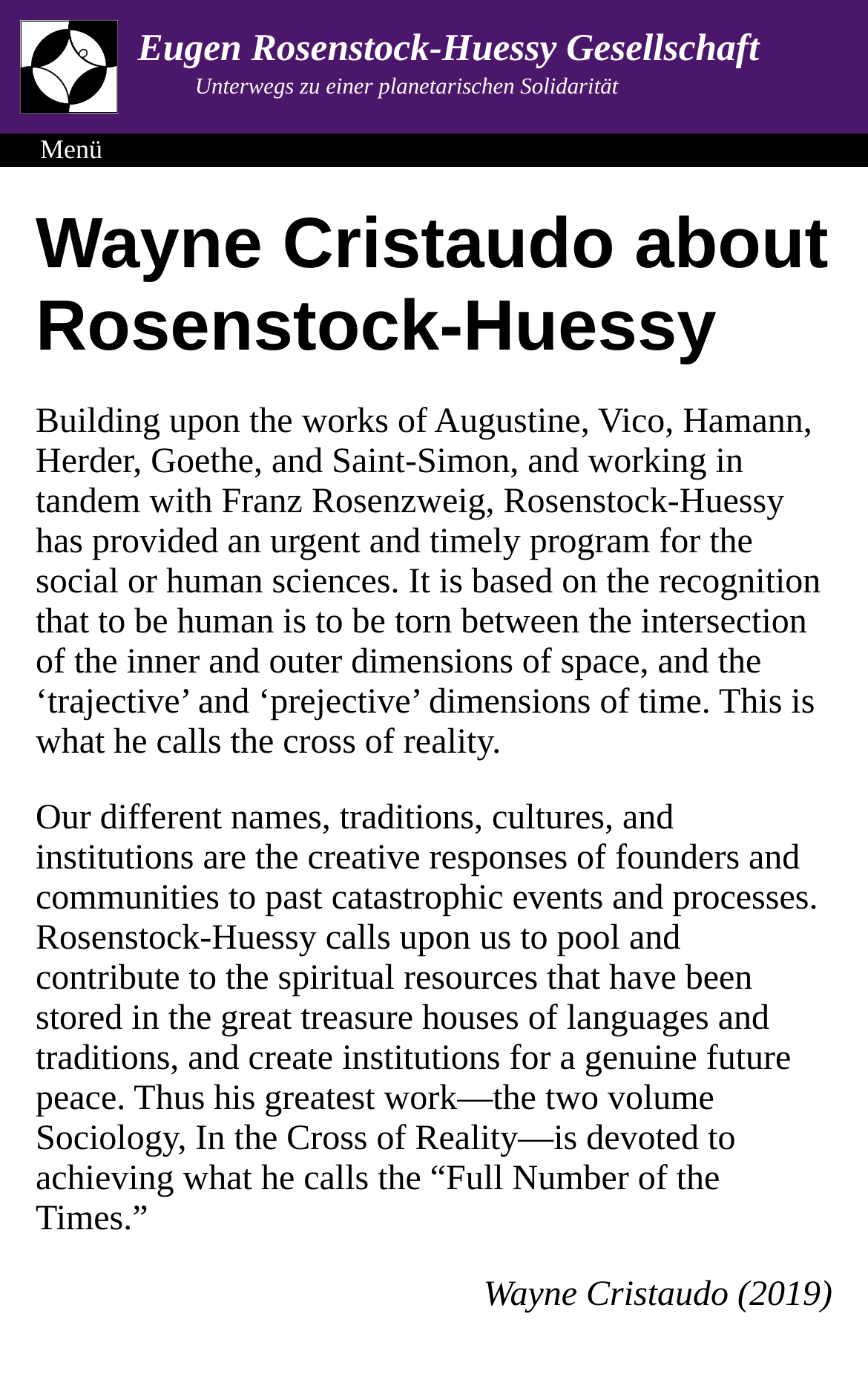What is the title of the two-volume work mentioned in the webpage? Analyze the screenshot and reply with just one word or a short phrase.

Sociology, In the Cross of Reality